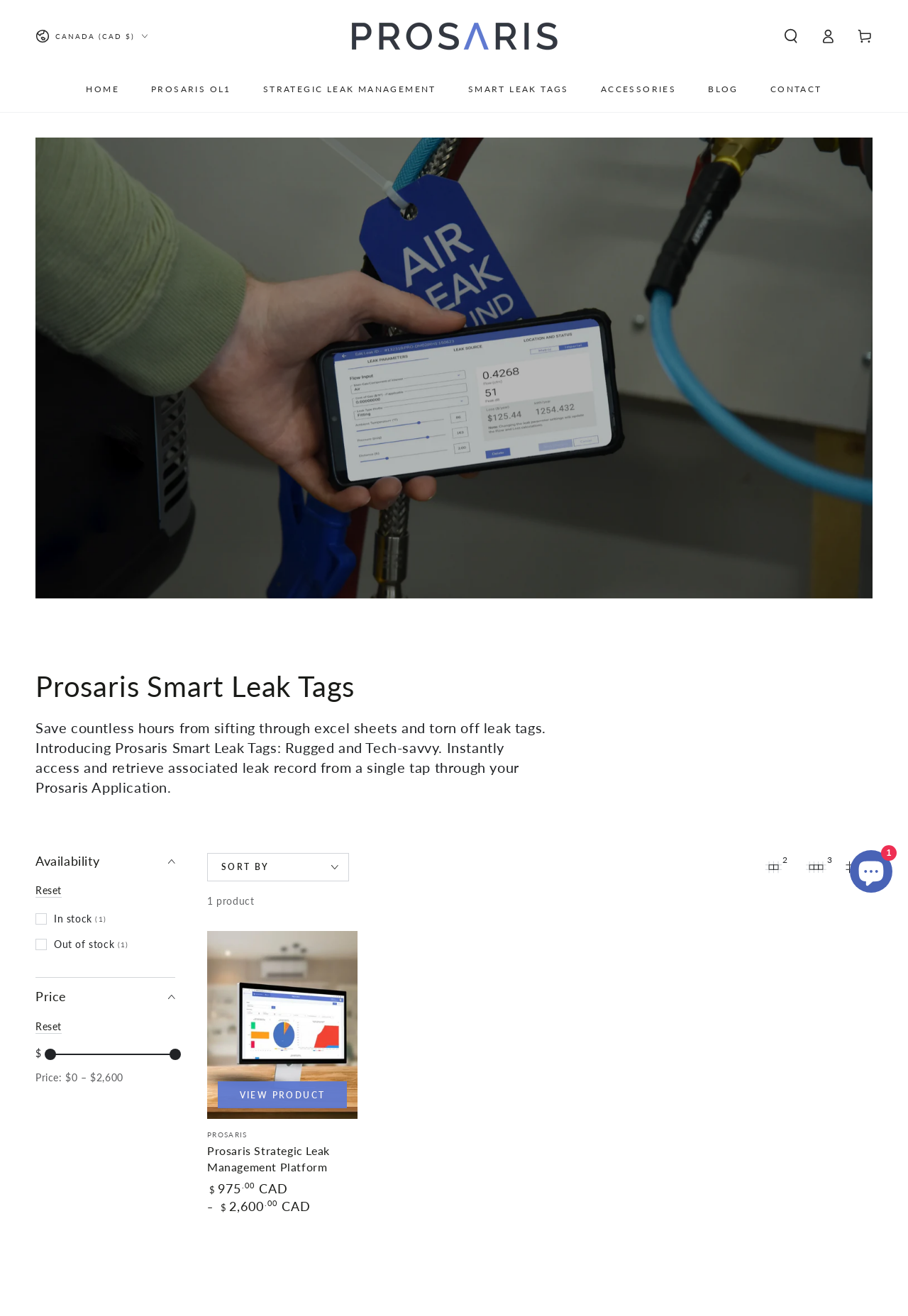Respond to the question with just a single word or phrase: 
What is the currency used on the webpage?

CAD